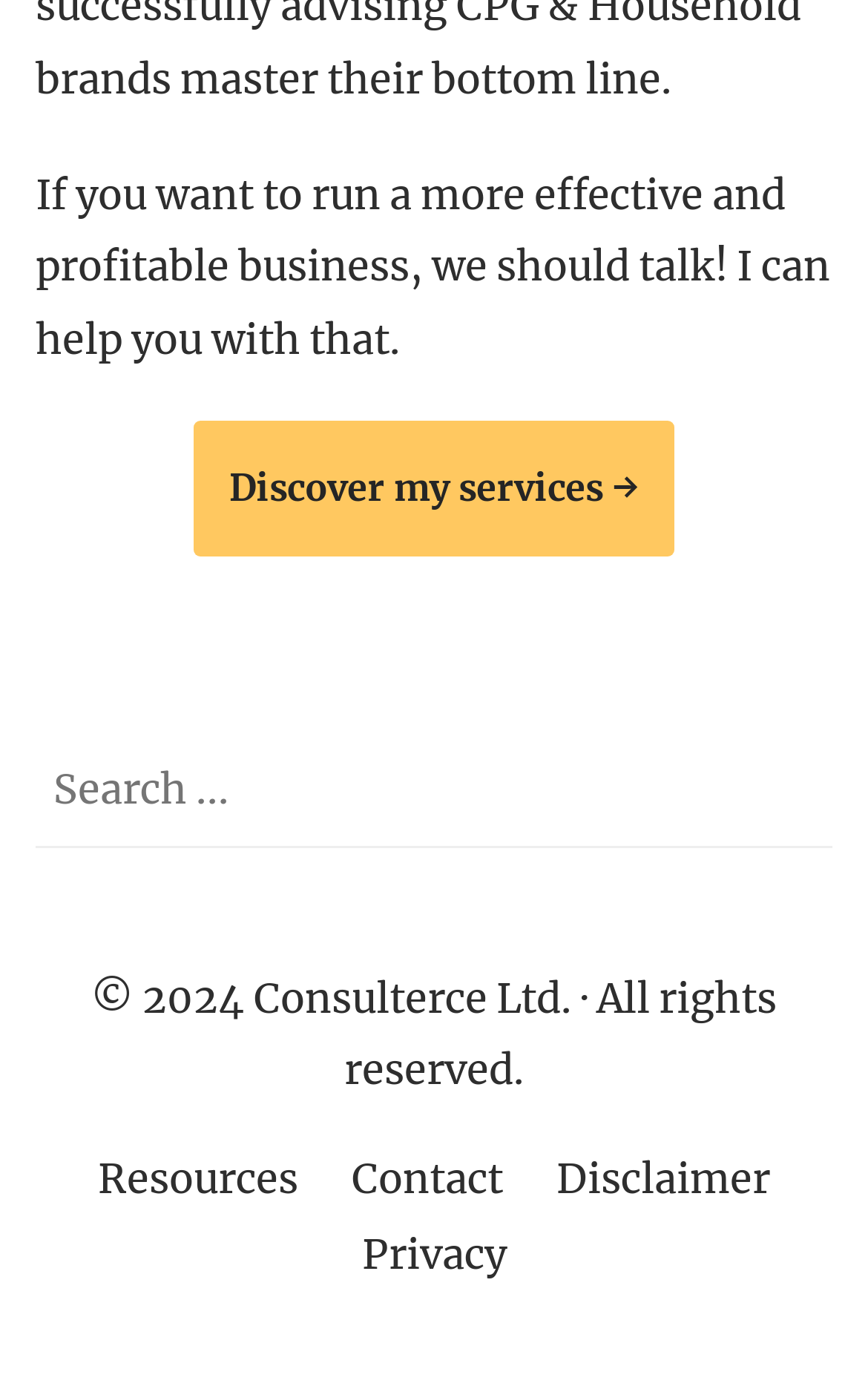Give the bounding box coordinates for this UI element: "Discover my services →". The coordinates should be four float numbers between 0 and 1, arranged as [left, top, right, bottom].

[0.223, 0.303, 0.777, 0.401]